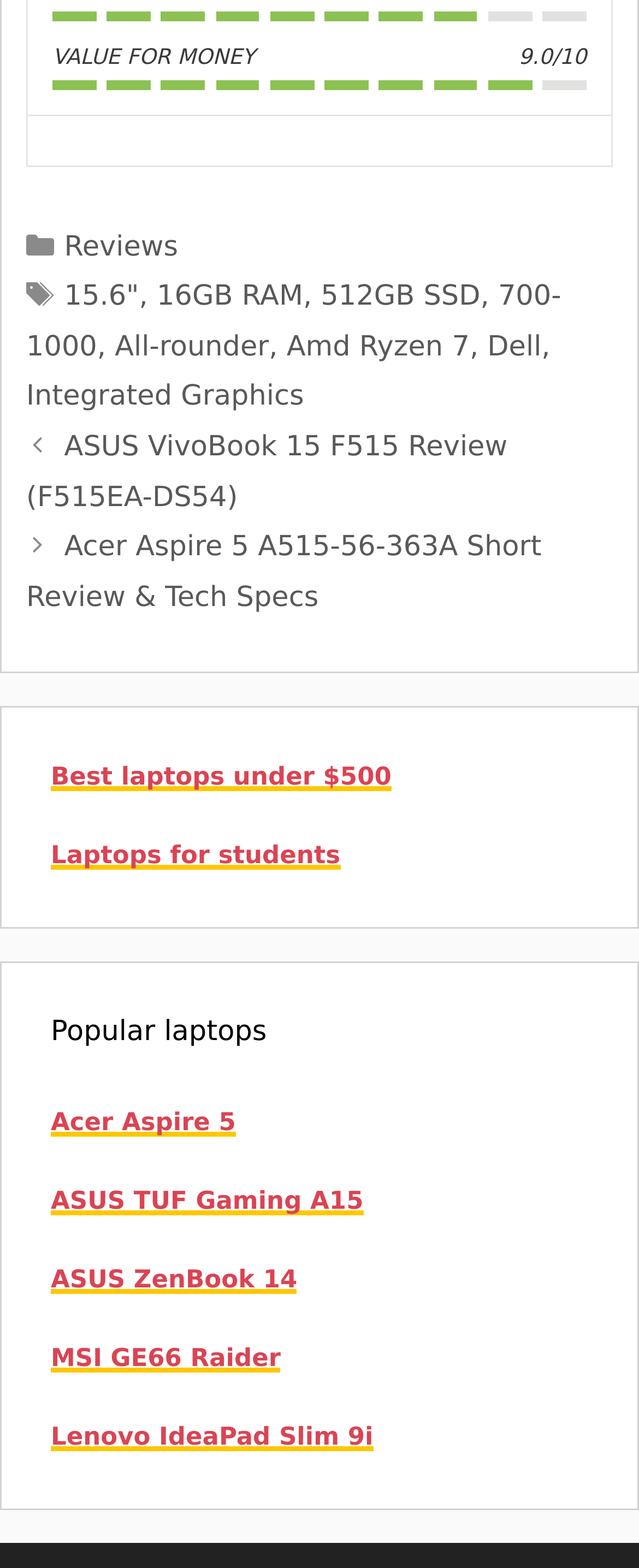How many links are there in the 'Posts' section?
Please provide a comprehensive answer to the question based on the webpage screenshot.

In the 'Posts' section, there are two links to laptop reviews, which are 'ASUS VivoBook 15 F515 Review (F515EA-DS54)' and 'Acer Aspire 5 A515-56-363A Short Review & Tech Specs'.